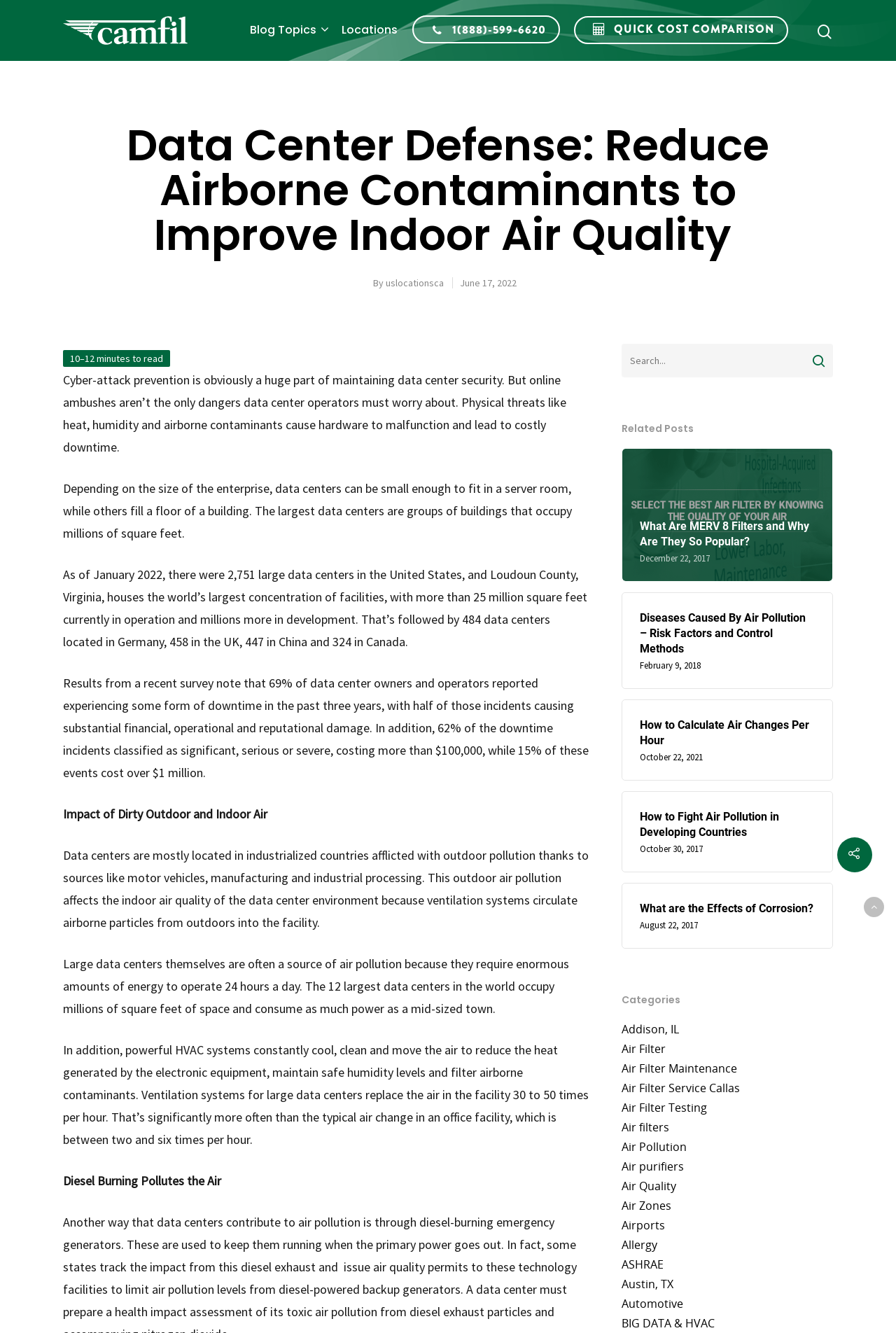Use a single word or phrase to respond to the question:
What is the location with the world's largest concentration of data centers?

Loudoun County, Virginia